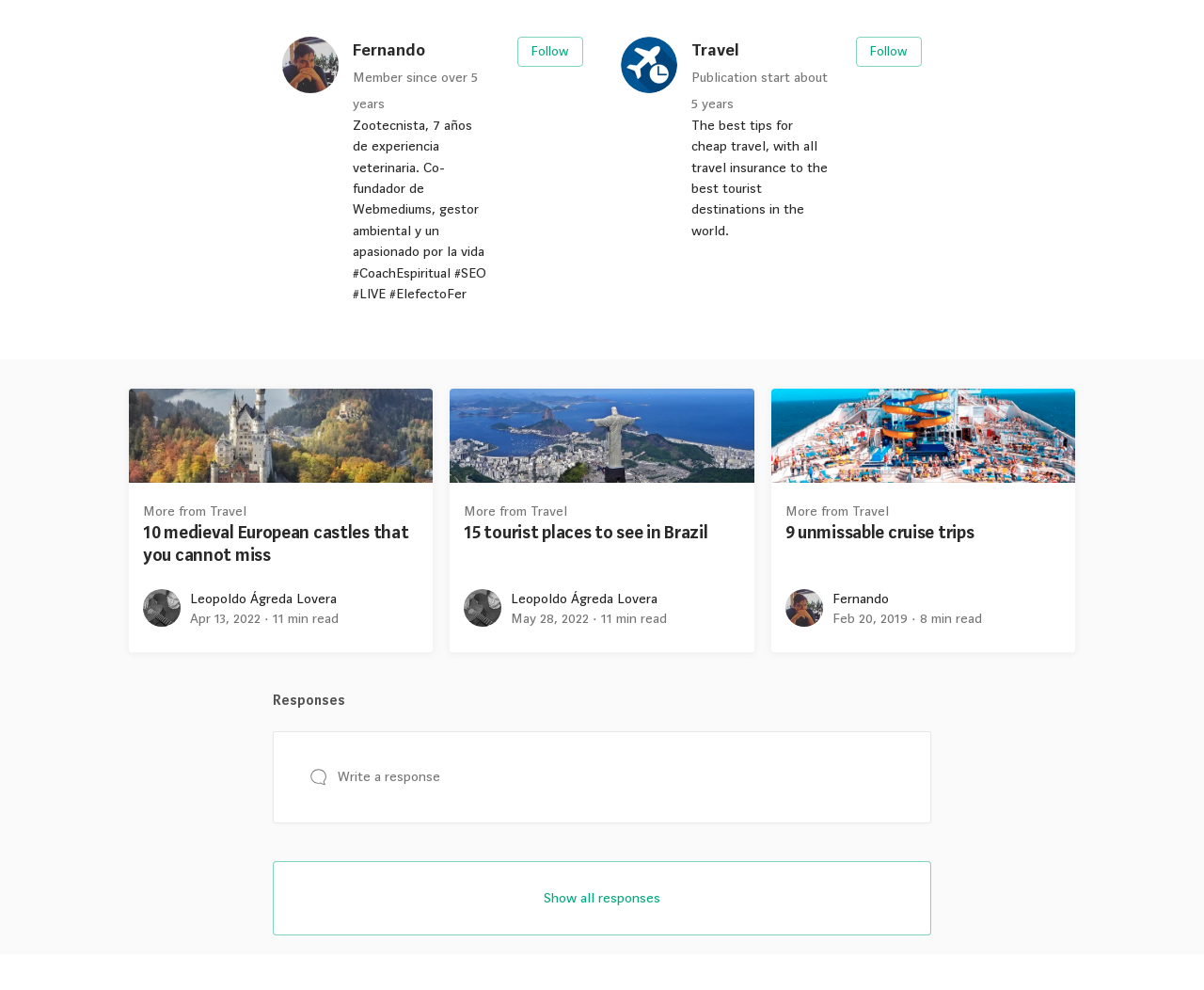Locate the bounding box coordinates of the clickable area needed to fulfill the instruction: "Write a response".

[0.243, 0.768, 0.378, 0.802]